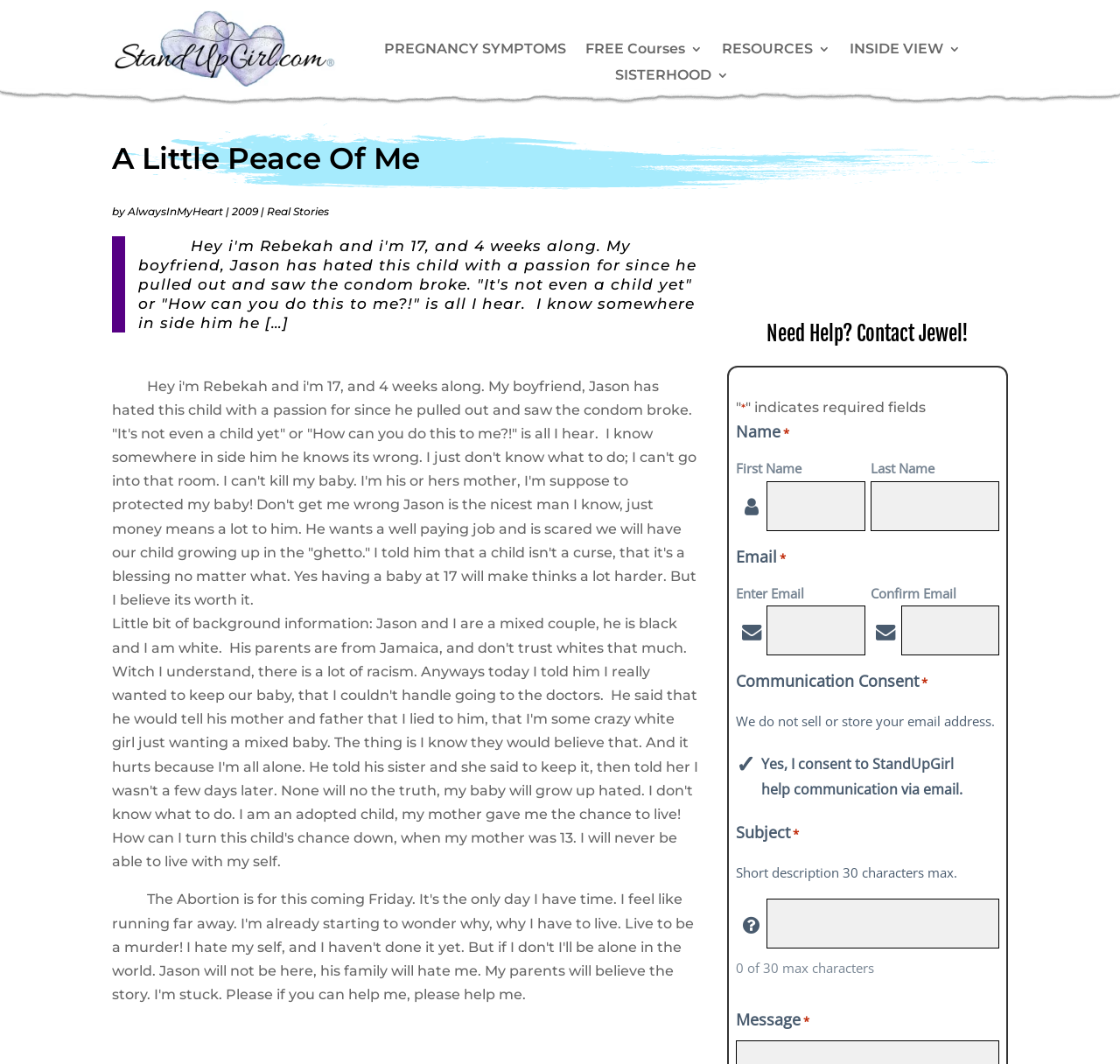Please identify the bounding box coordinates of the area that needs to be clicked to fulfill the following instruction: "Click on 'Real Stories'."

[0.238, 0.192, 0.294, 0.205]